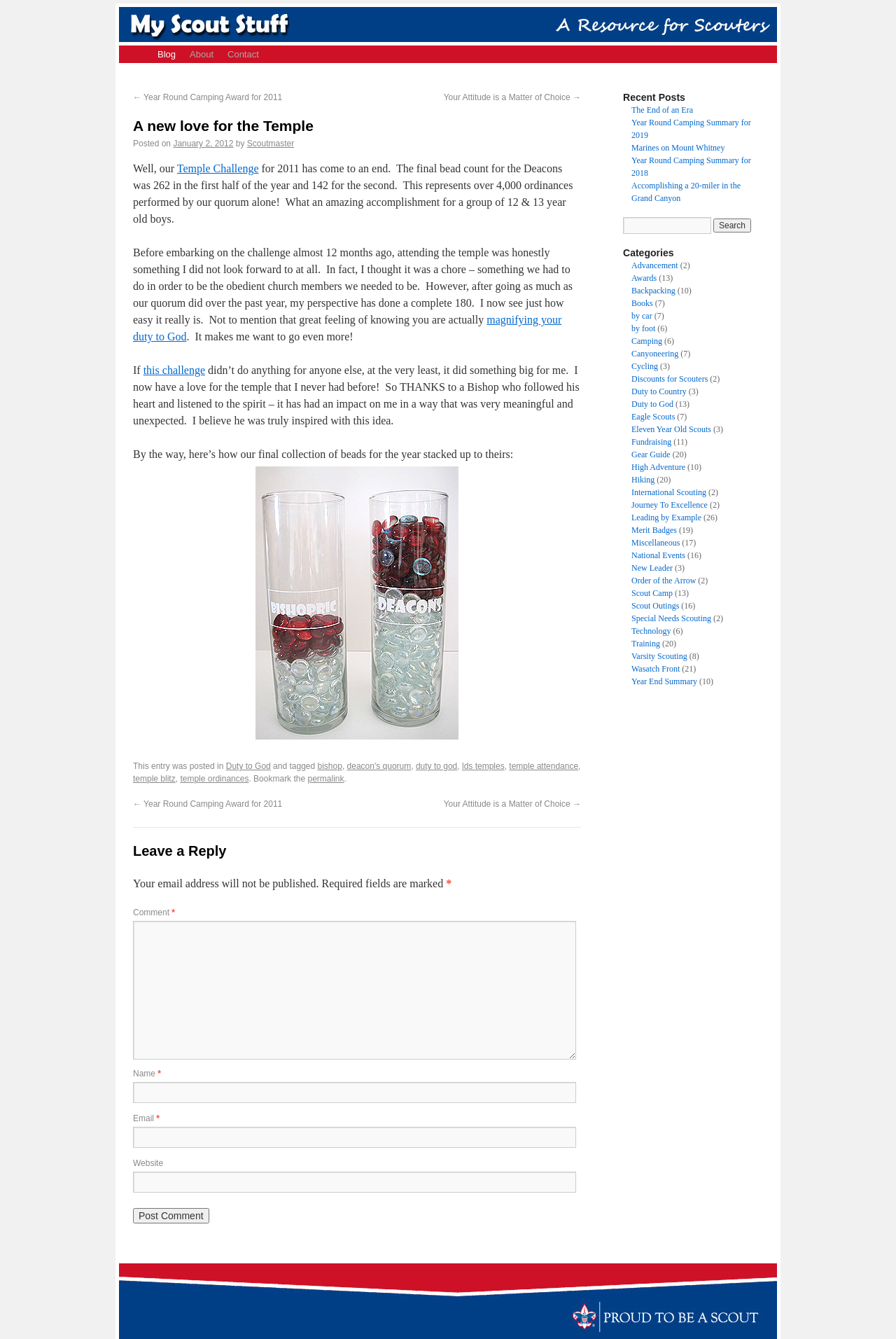What is the name of the quorum mentioned in the blog post?
Using the screenshot, give a one-word or short phrase answer.

Deacons